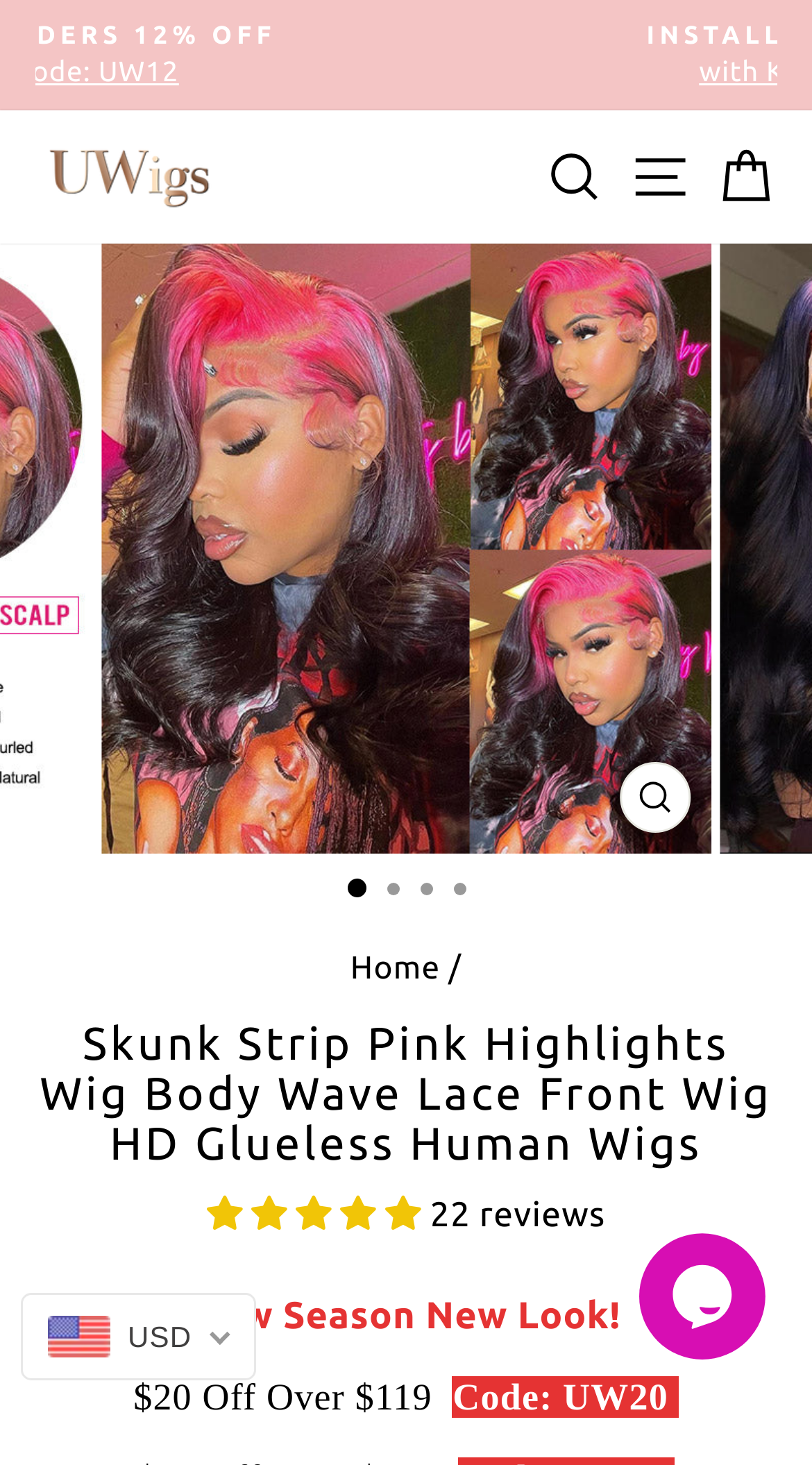Please provide a detailed answer to the question below by examining the image:
What is the rating of the product?

I found the rating of the product by looking at the button '5.00 stars' with the bounding box coordinates [0.254, 0.817, 0.53, 0.843].